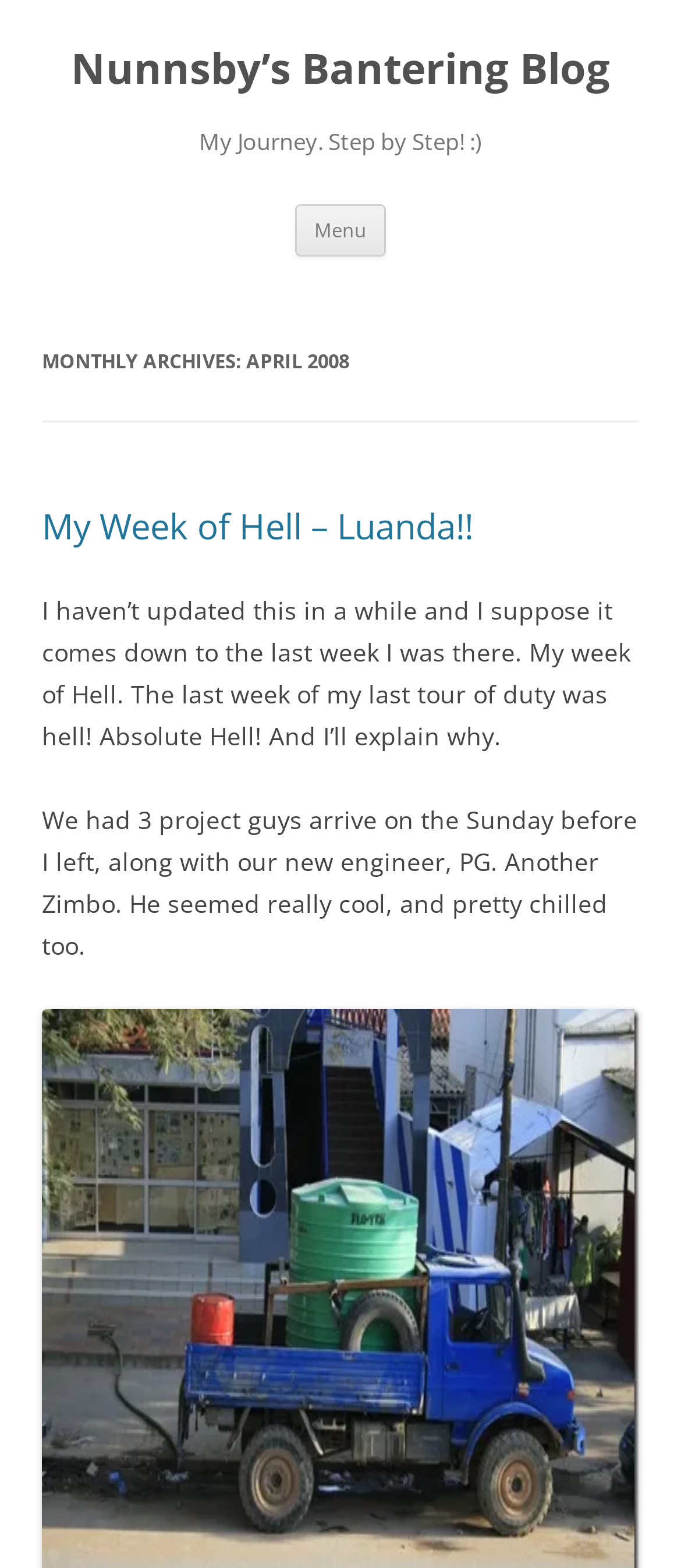Bounding box coordinates must be specified in the format (top-left x, top-left y, bottom-right x, bottom-right y). All values should be floating point numbers between 0 and 1. What are the bounding box coordinates of the UI element described as: Menu

[0.433, 0.13, 0.567, 0.163]